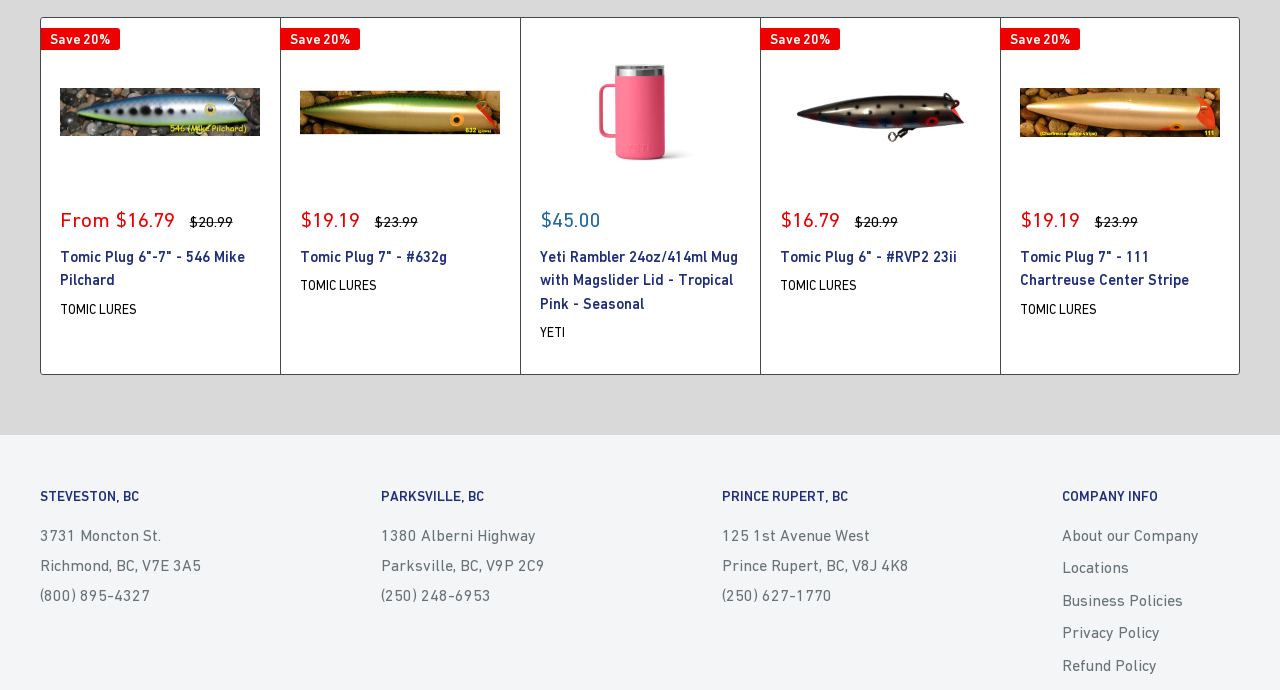Can you find the bounding box coordinates for the element that needs to be clicked to execute this instruction: "View the 'Yeti Rambler 24oz/414ml Mug with Magslider Lid - Tropical Pink - Seasonal' product"? The coordinates should be given as four float numbers between 0 and 1, i.e., [left, top, right, bottom].

[0.422, 0.054, 0.578, 0.272]